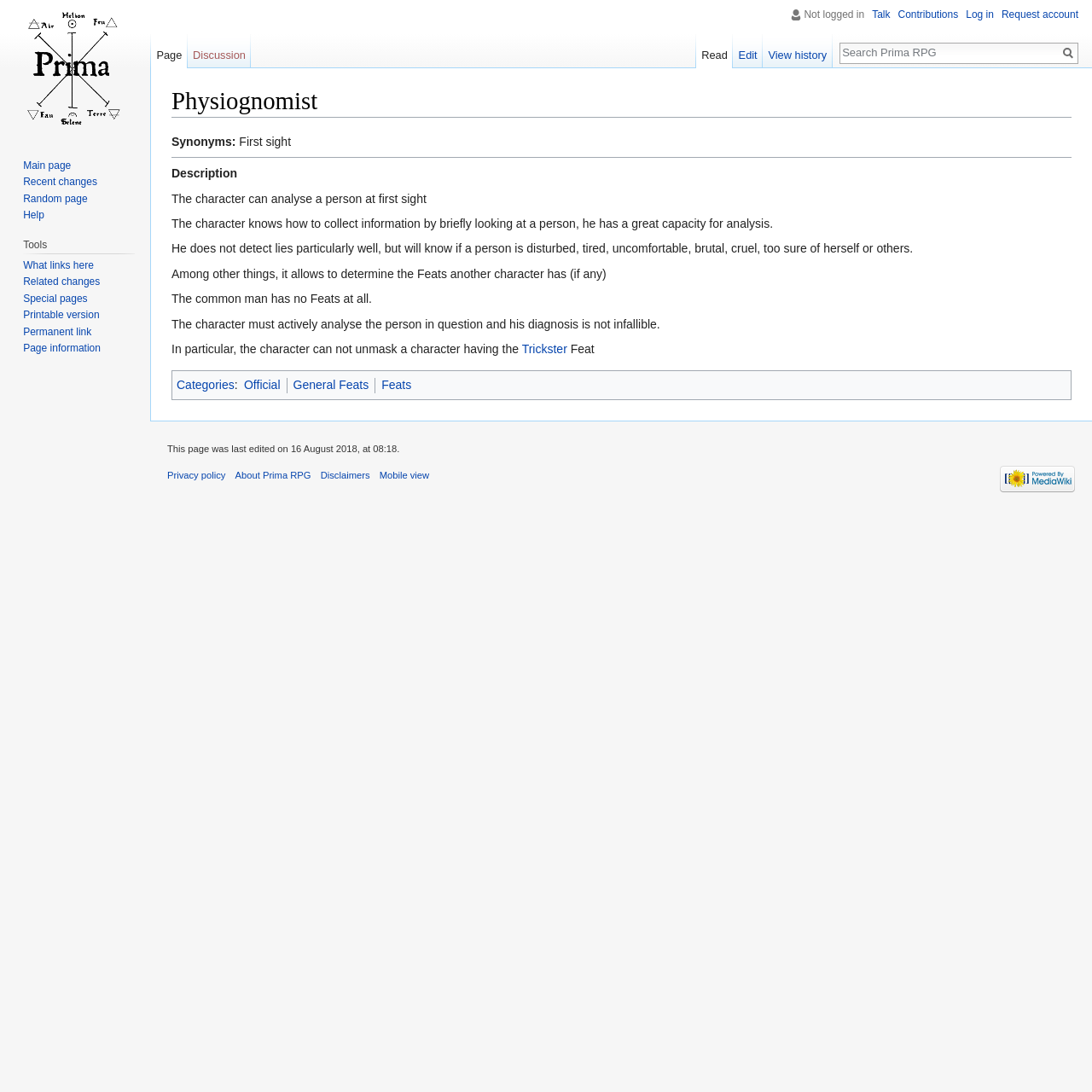Locate the bounding box coordinates of the area that needs to be clicked to fulfill the following instruction: "Click the 'Edit' link". The coordinates should be in the format of four float numbers between 0 and 1, namely [left, top, right, bottom].

[0.671, 0.031, 0.698, 0.063]